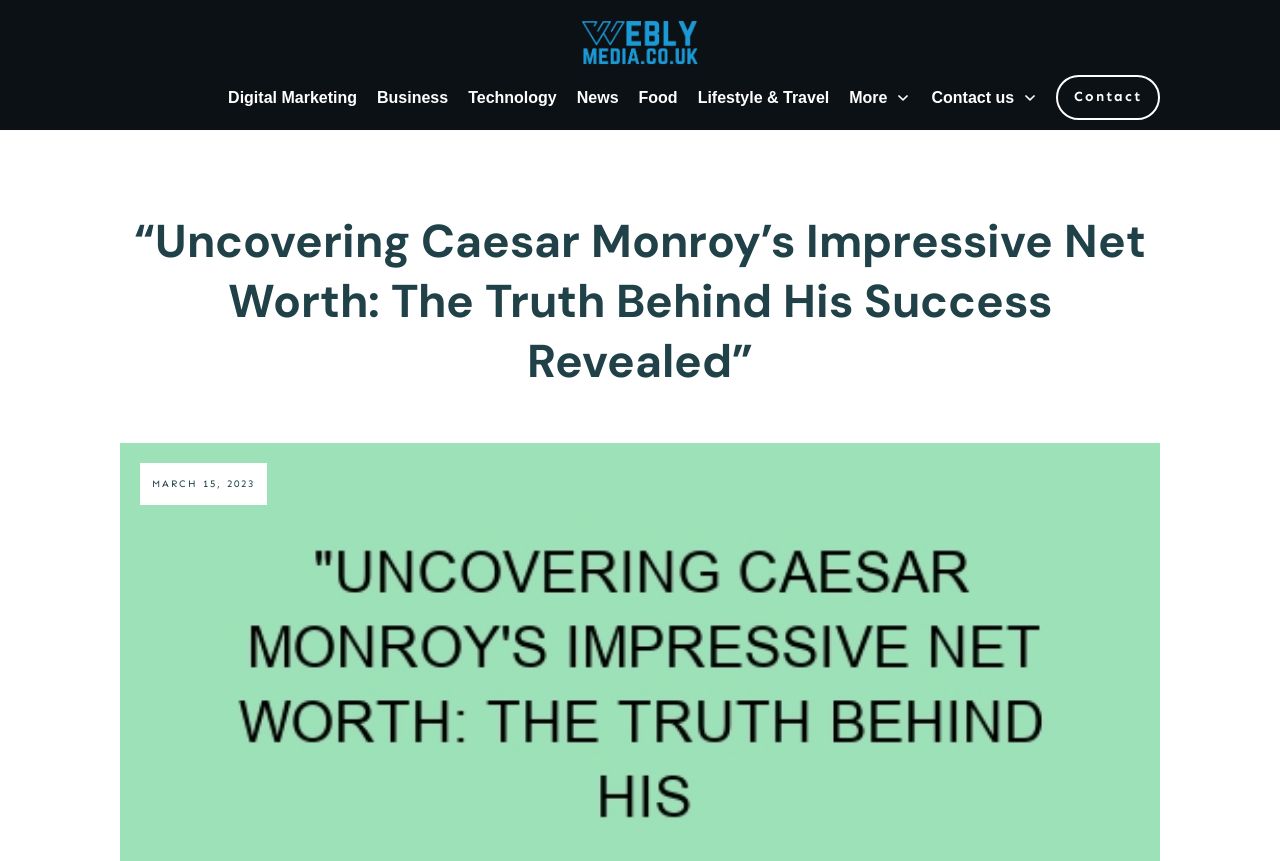Identify the bounding box coordinates for the element that needs to be clicked to fulfill this instruction: "Read the article about Caesar Monroy's net worth". Provide the coordinates in the format of four float numbers between 0 and 1: [left, top, right, bottom].

[0.095, 0.247, 0.905, 0.478]